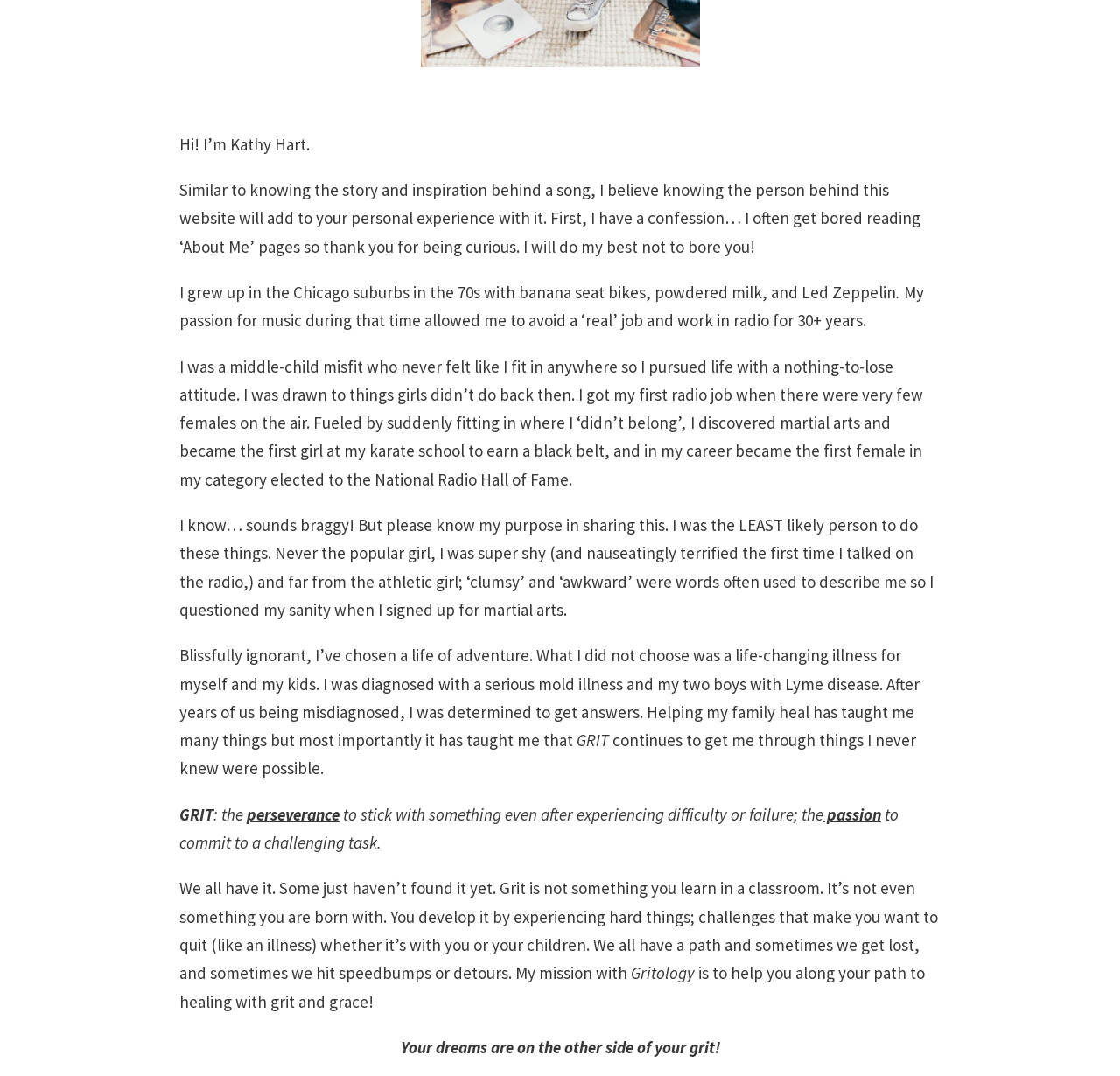Identify the bounding box of the UI component described as: "TERMS AND CONDITIONS".

[0.437, 0.423, 0.564, 0.439]